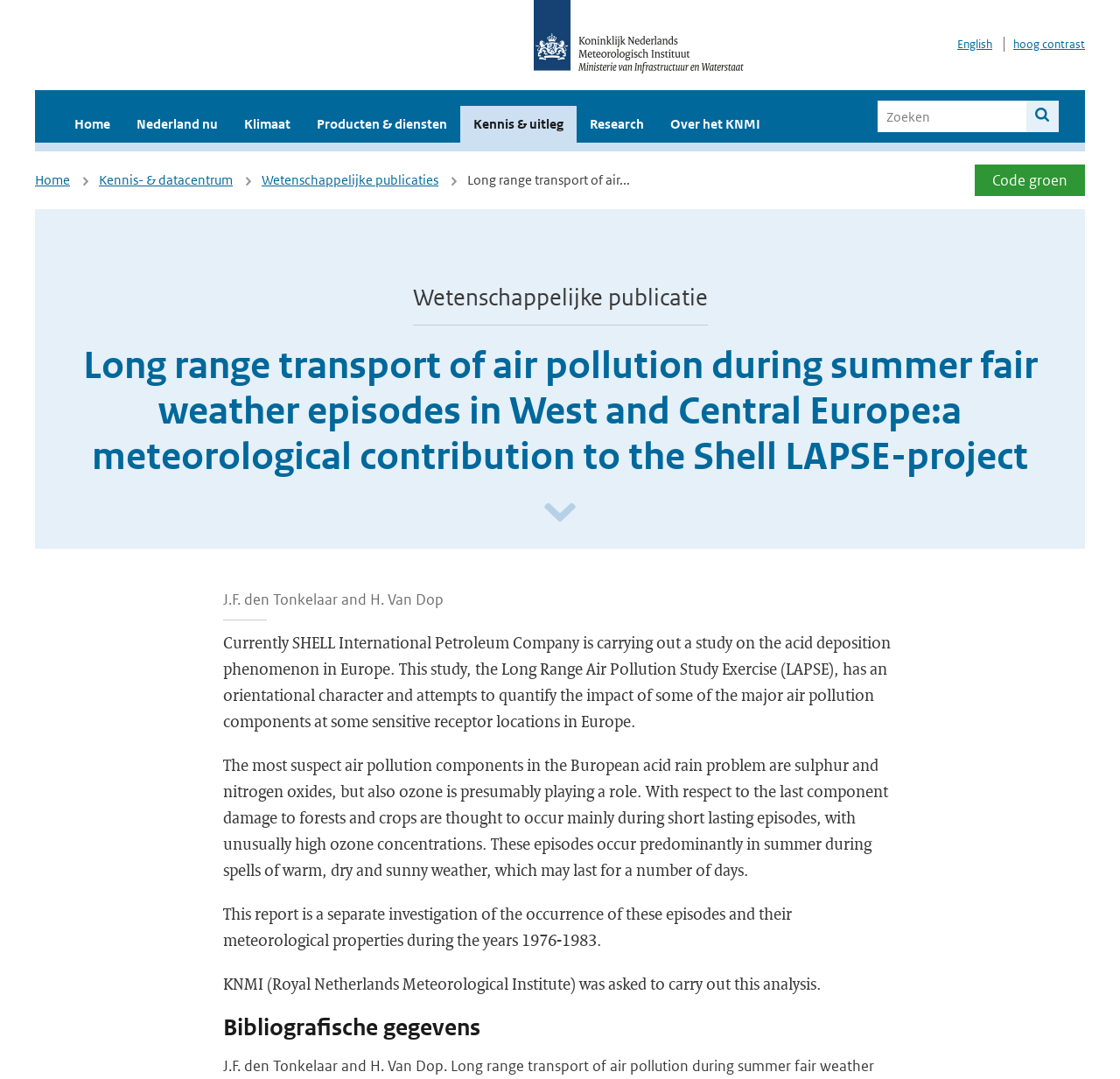Given the description of a UI element: "Nederland nu", identify the bounding box coordinates of the matching element in the webpage screenshot.

[0.11, 0.098, 0.206, 0.132]